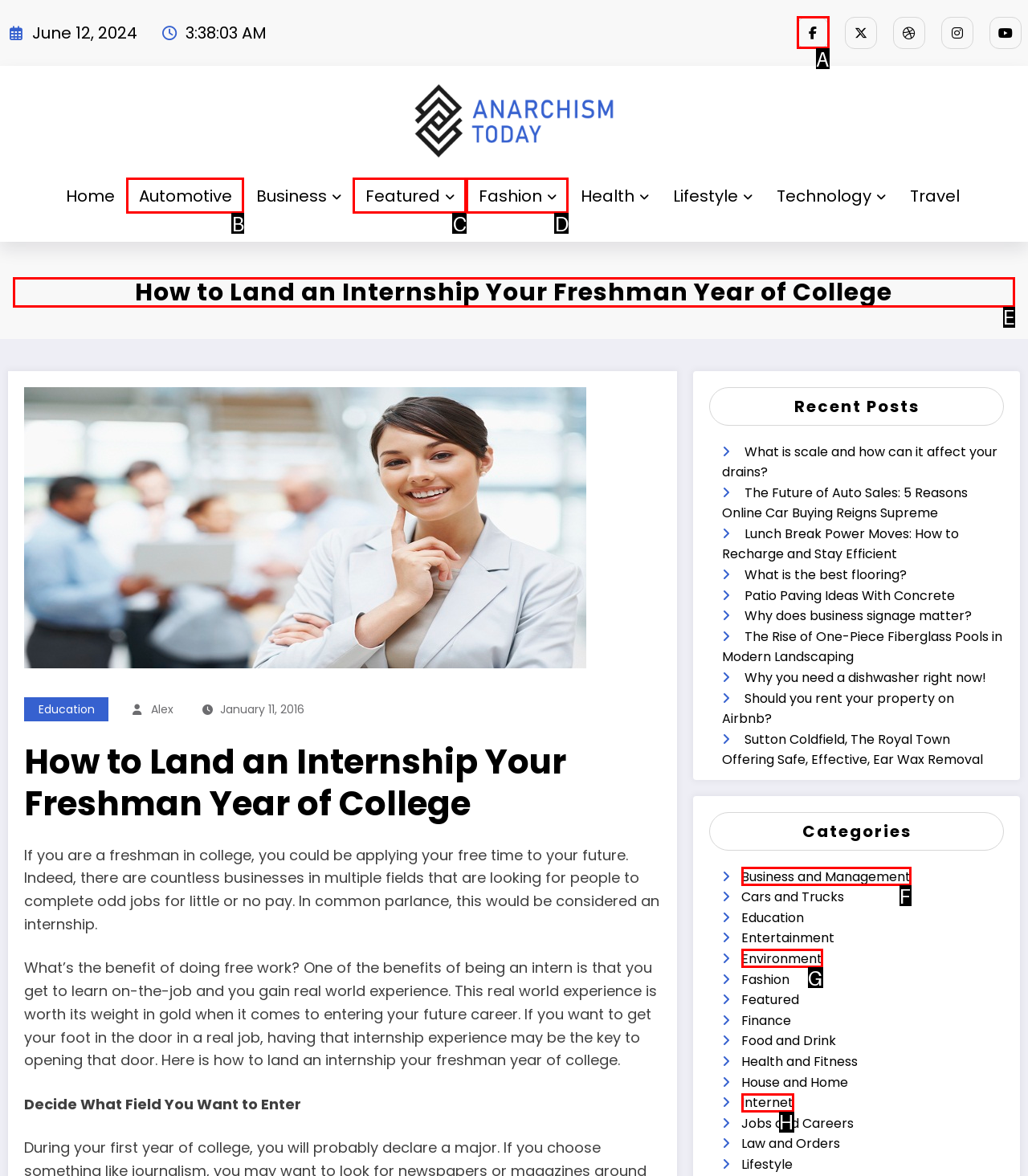Determine which HTML element to click on in order to complete the action: Read the article 'How to Land an Internship Your Freshman Year of College'.
Reply with the letter of the selected option.

E